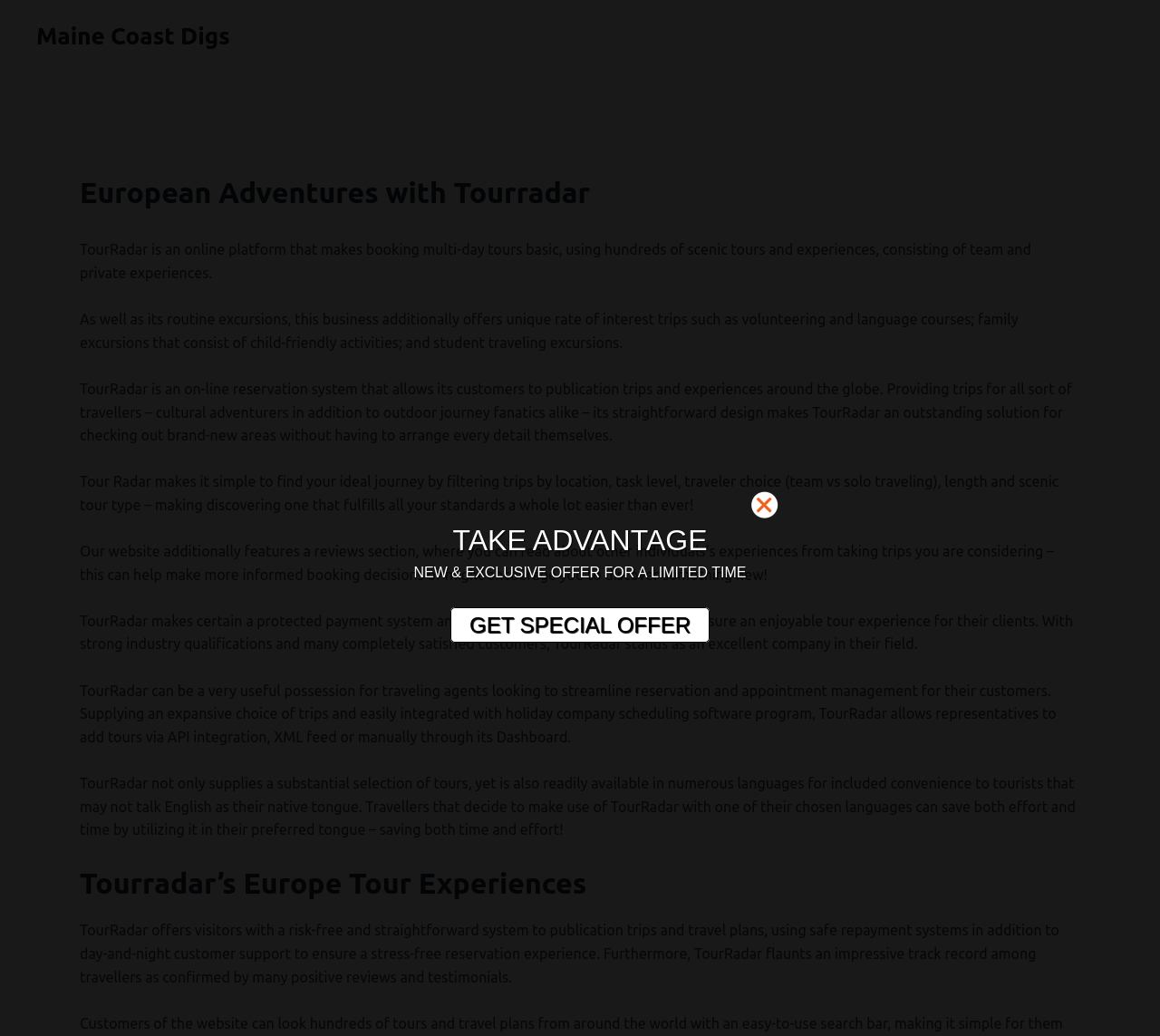Using the provided description: "Maine Coast Digs", find the bounding box coordinates of the corresponding UI element. The output should be four float numbers between 0 and 1, in the format [left, top, right, bottom].

[0.031, 0.022, 0.198, 0.048]